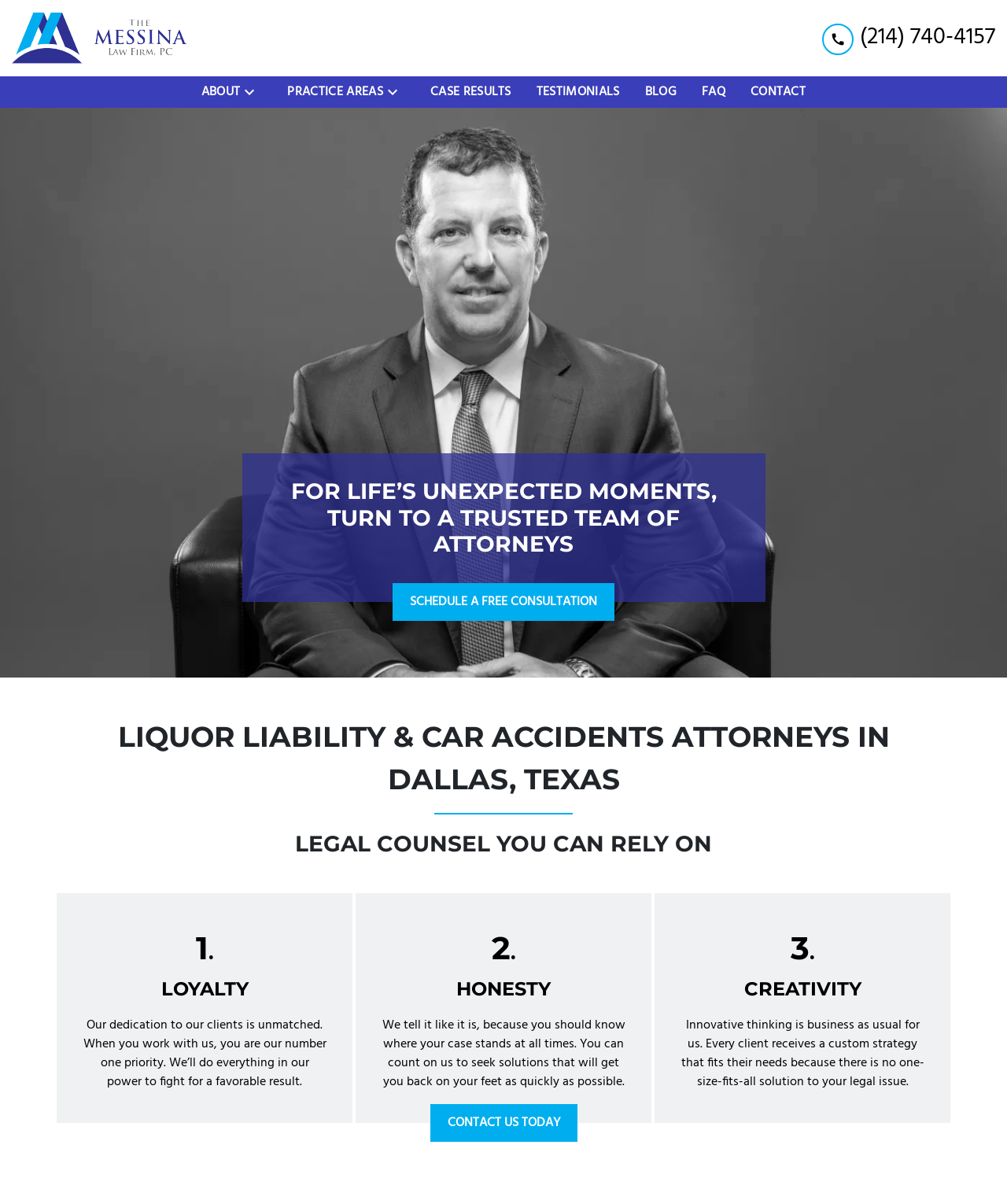Using the information in the image, give a comprehensive answer to the question: 
What are the three values that the law firm prioritizes?

I found the answer by looking at the headings 'LOYALTY', 'HONESTY', and 'CREATIVITY' which are located in the middle section of the webpage, indicating that these are the three values that the law firm prioritizes.